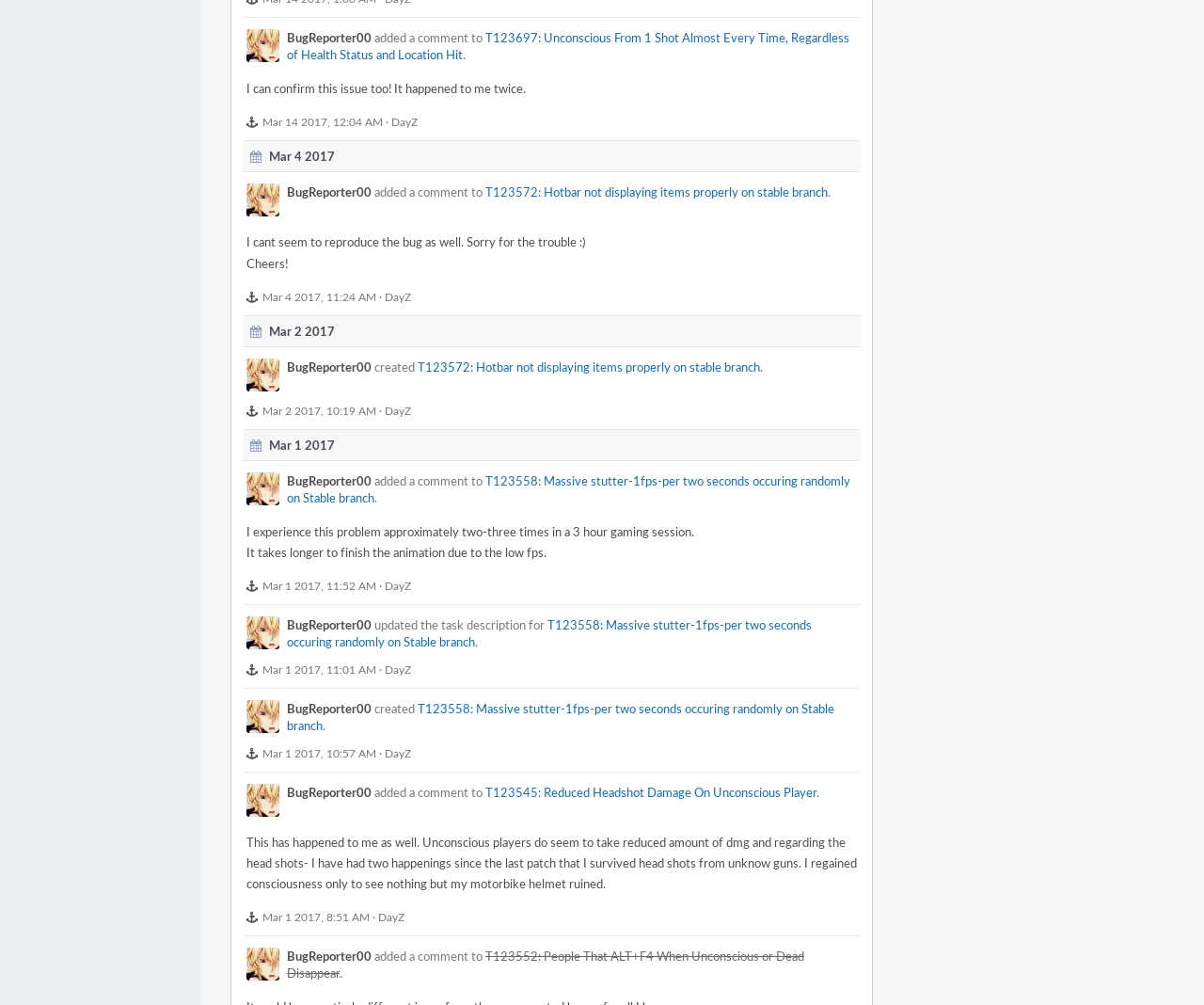Answer in one word or a short phrase: 
What is the name of the game being discussed?

DayZ